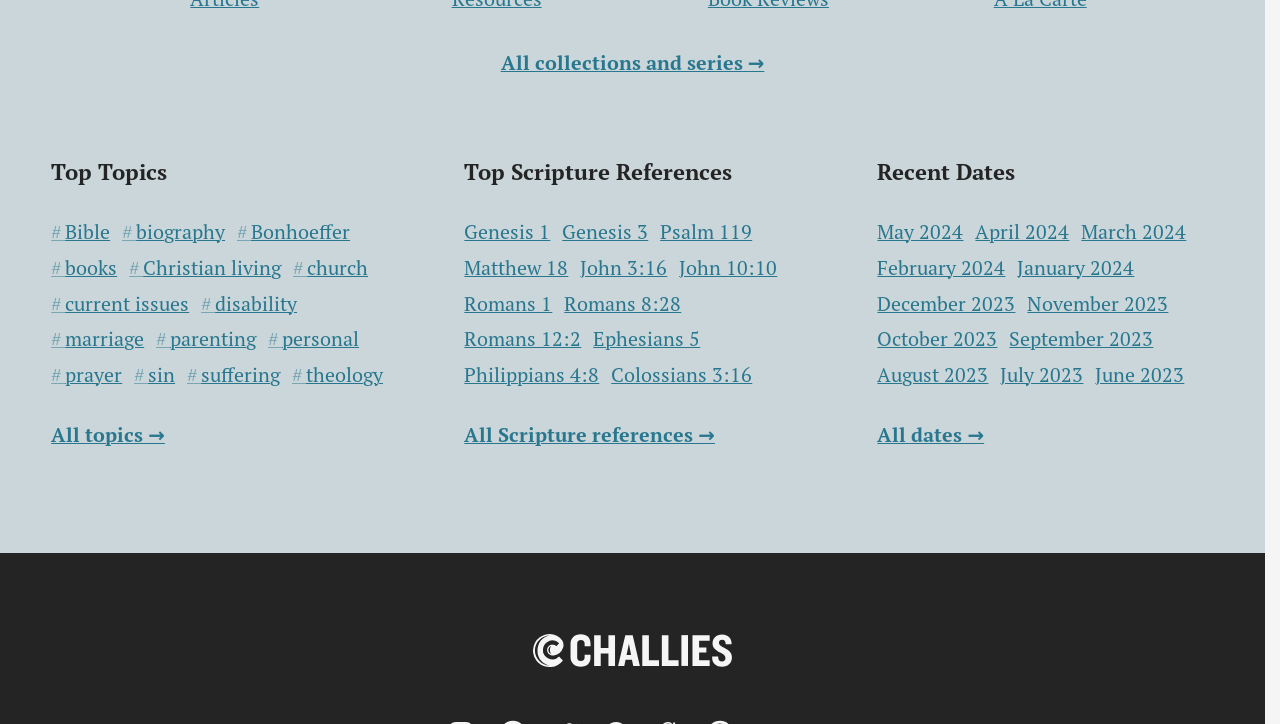Give a one-word or one-phrase response to the question: 
What is the first topic listed under 'Top Topics'?

Bible